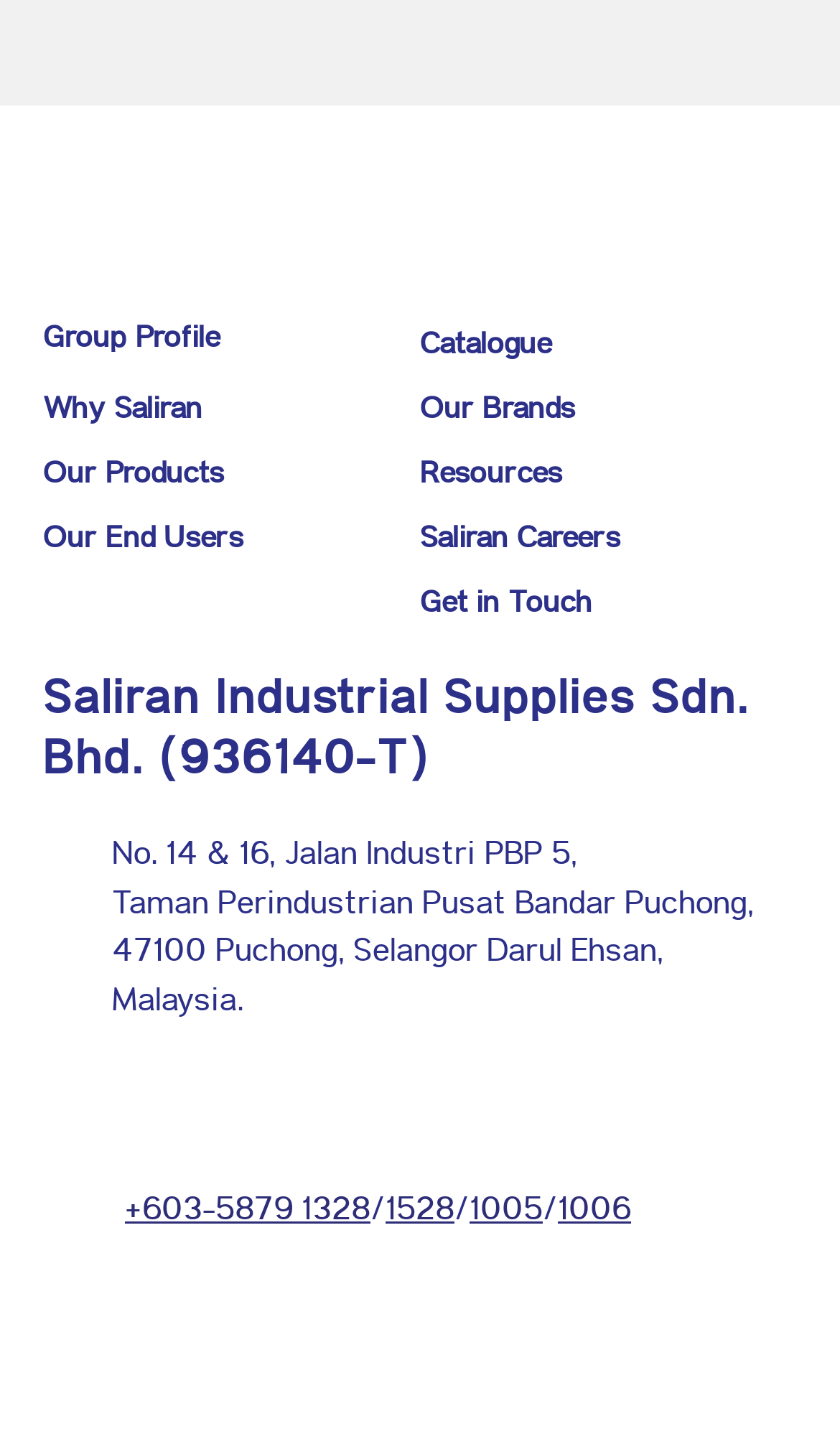What is the phone number of the company?
Answer the question using a single word or phrase, according to the image.

+603-5879 1328